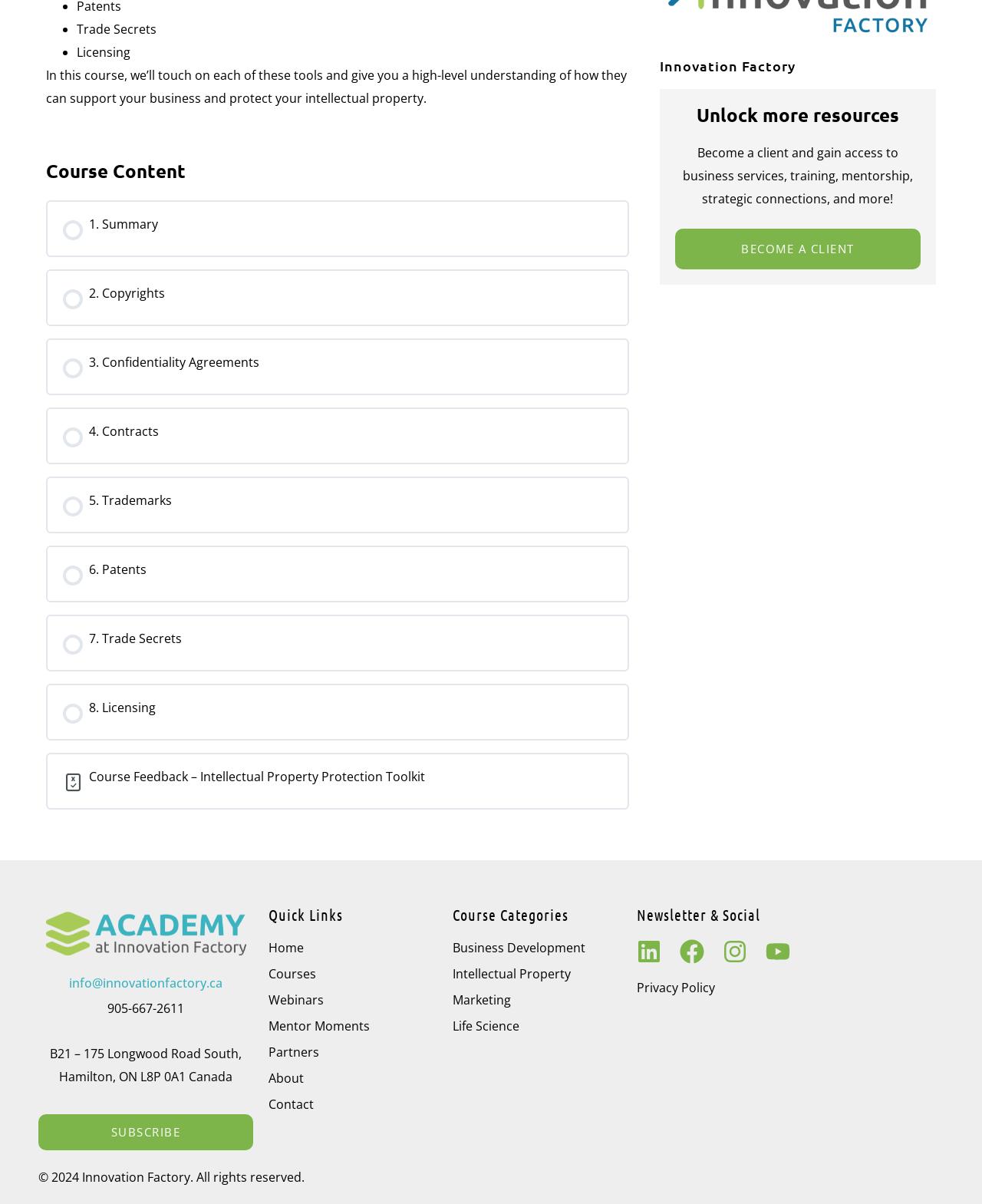Provide the bounding box coordinates for the UI element that is described by this text: "6. Patents". The coordinates should be in the form of four float numbers between 0 and 1: [left, top, right, bottom].

[0.064, 0.467, 0.623, 0.486]